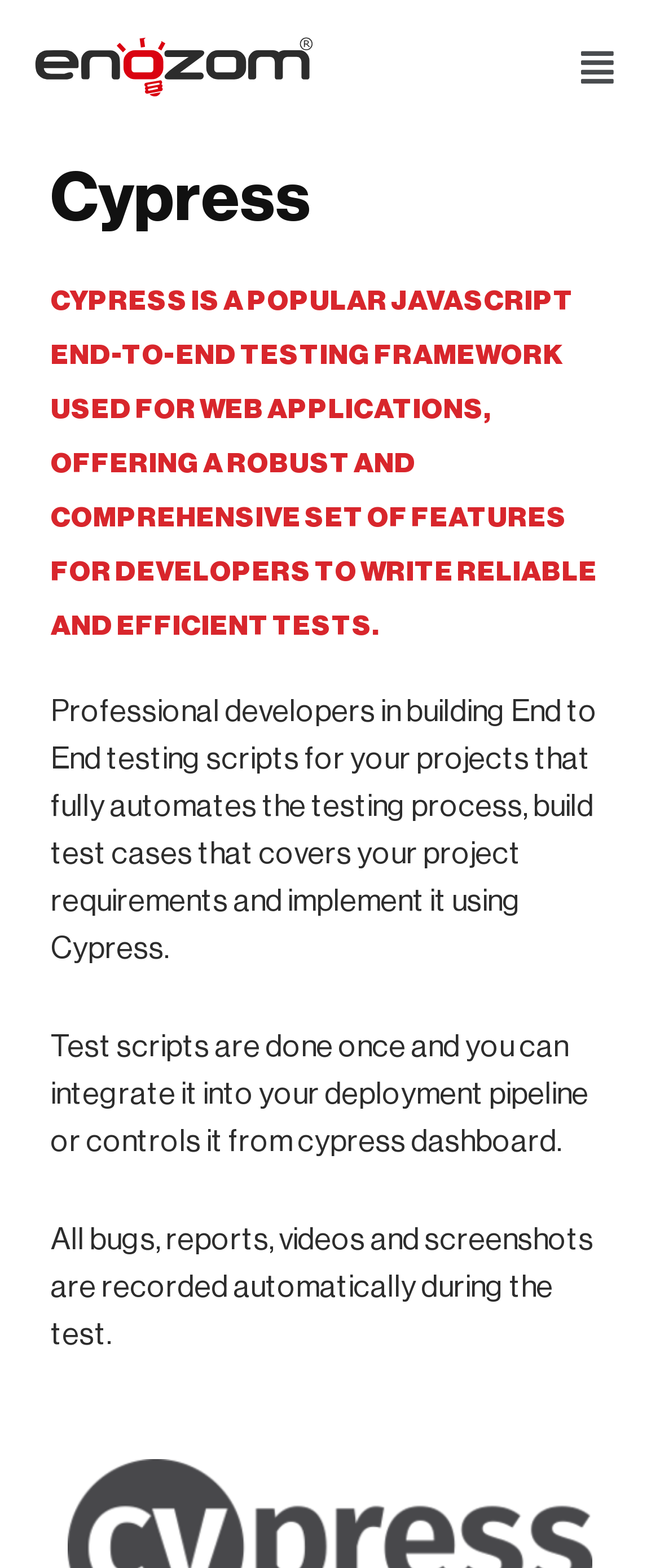What happens during the test?
Can you provide a detailed and comprehensive answer to the question?

As stated on the webpage, all bugs, reports, videos, and screenshots are recorded automatically during the test, providing a comprehensive testing experience.